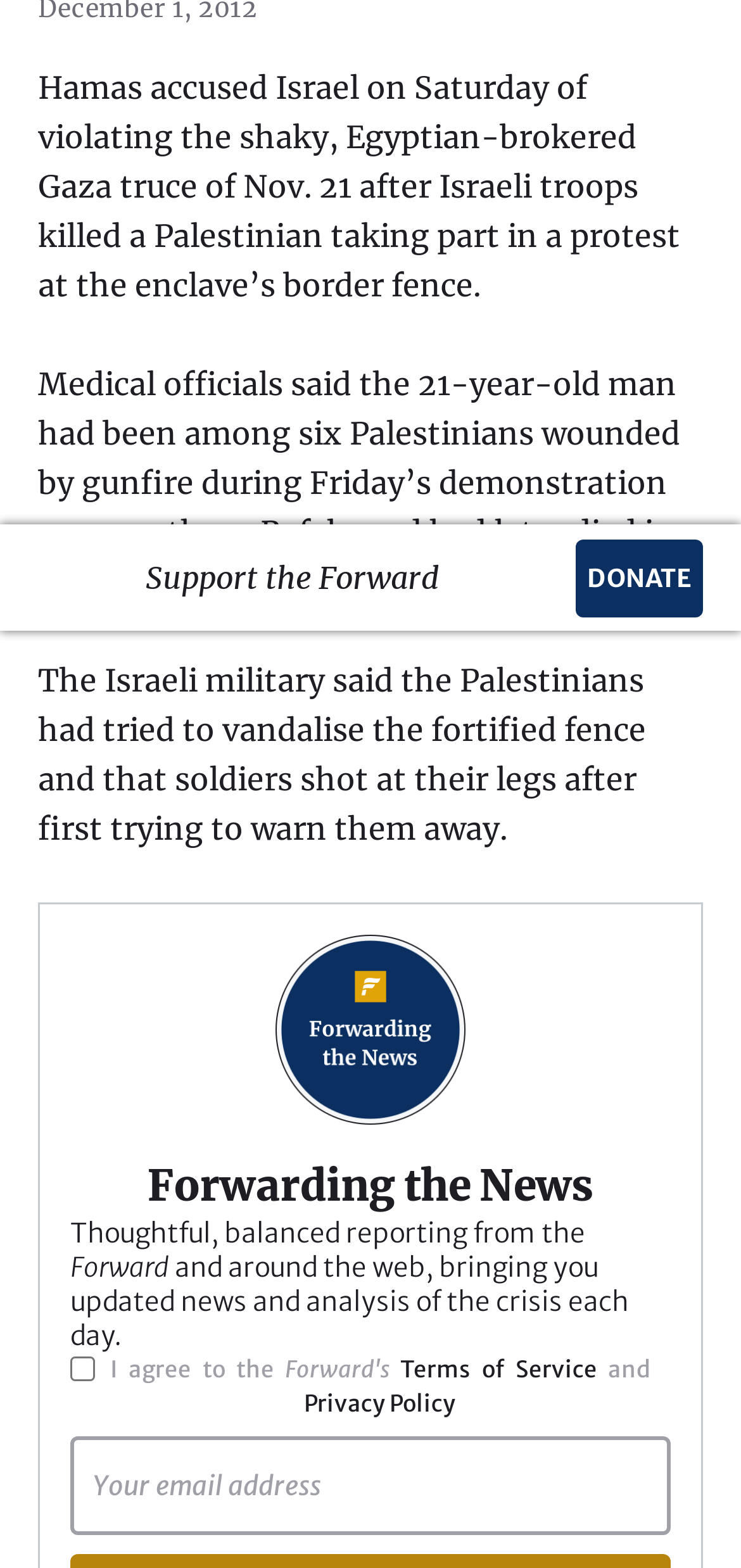Locate the UI element described by Share on Facebook and provide its bounding box coordinates. Use the format (top-left x, top-left y, bottom-right x, bottom-right y) with all values as floating point numbers between 0 and 1.

[0.749, 0.347, 0.826, 0.383]